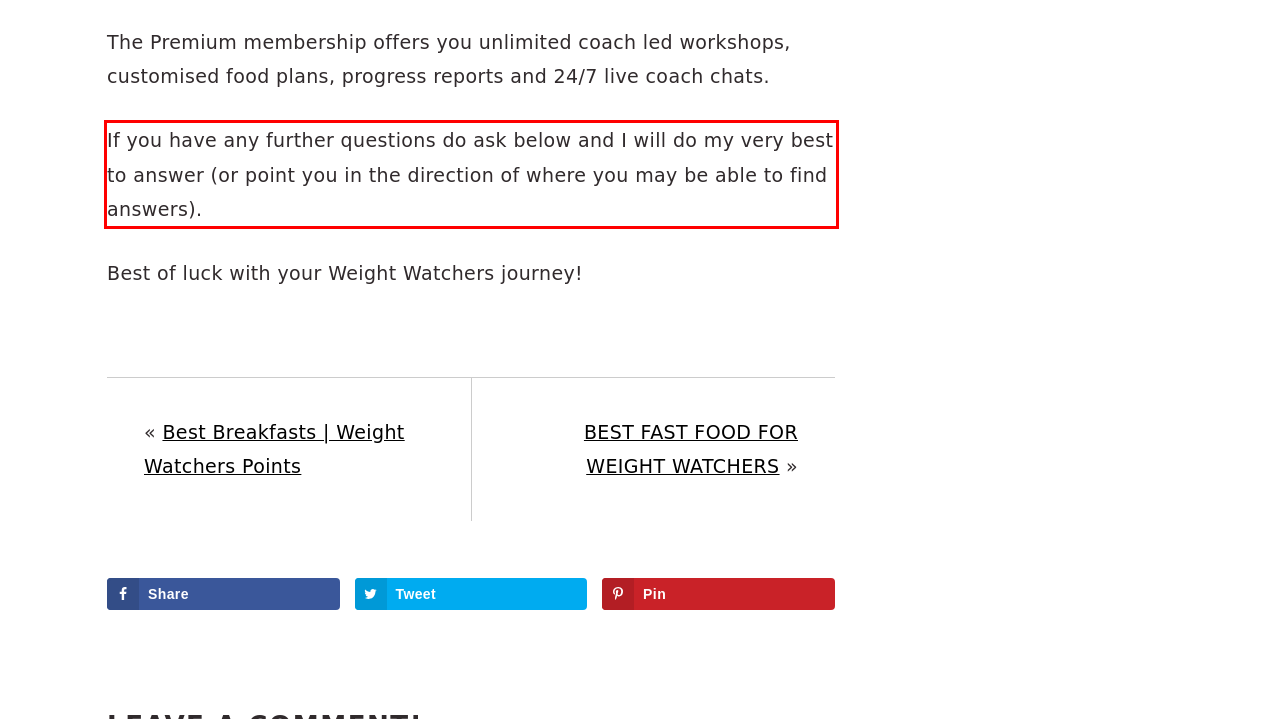Identify and extract the text within the red rectangle in the screenshot of the webpage.

If you have any further questions do ask below and I will do my very best to answer (or point you in the direction of where you may be able to find answers).